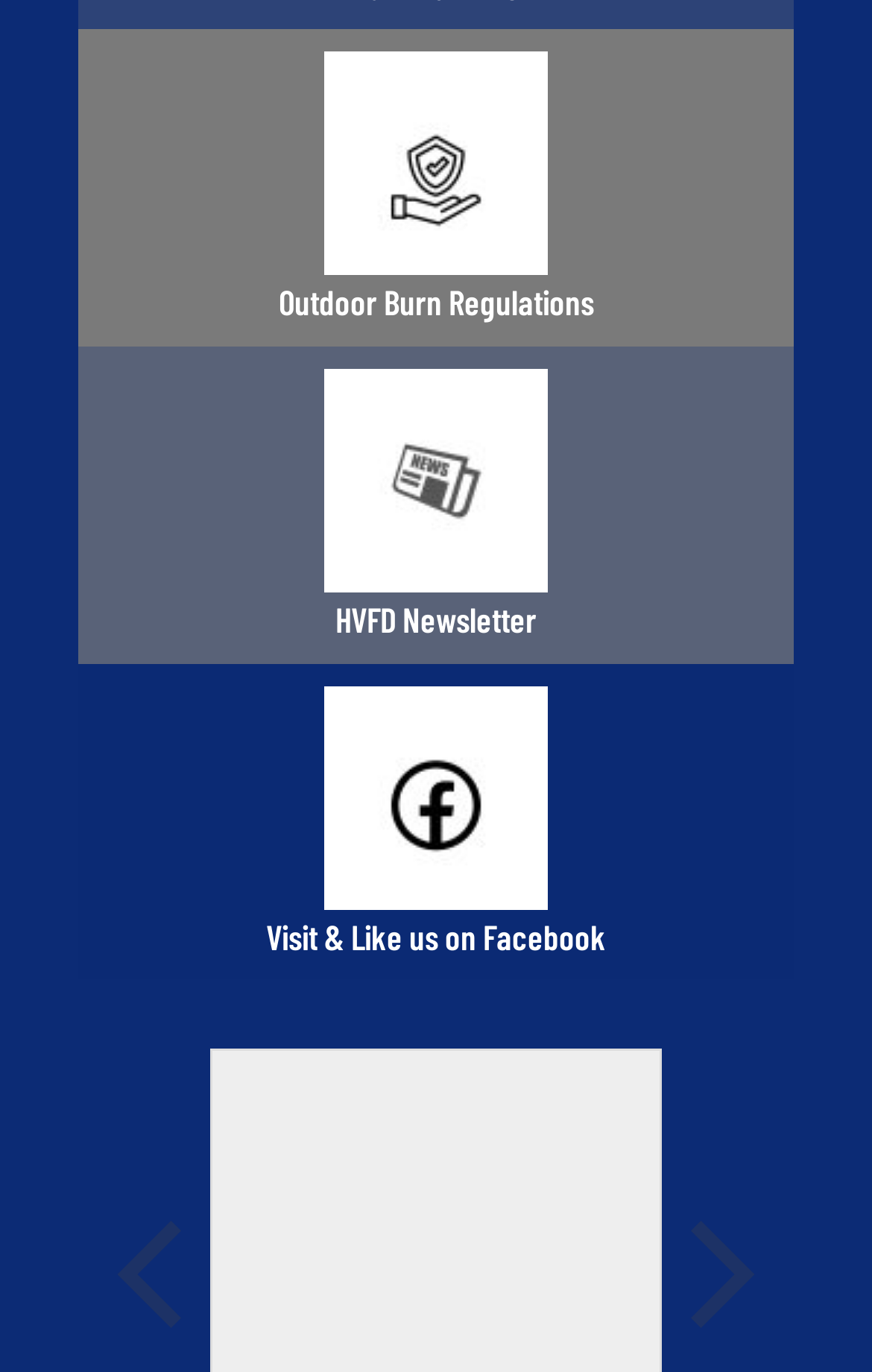What is the purpose of the 'HVFD Newsletter' link?
From the image, provide a succinct answer in one word or a short phrase.

to access newsletter